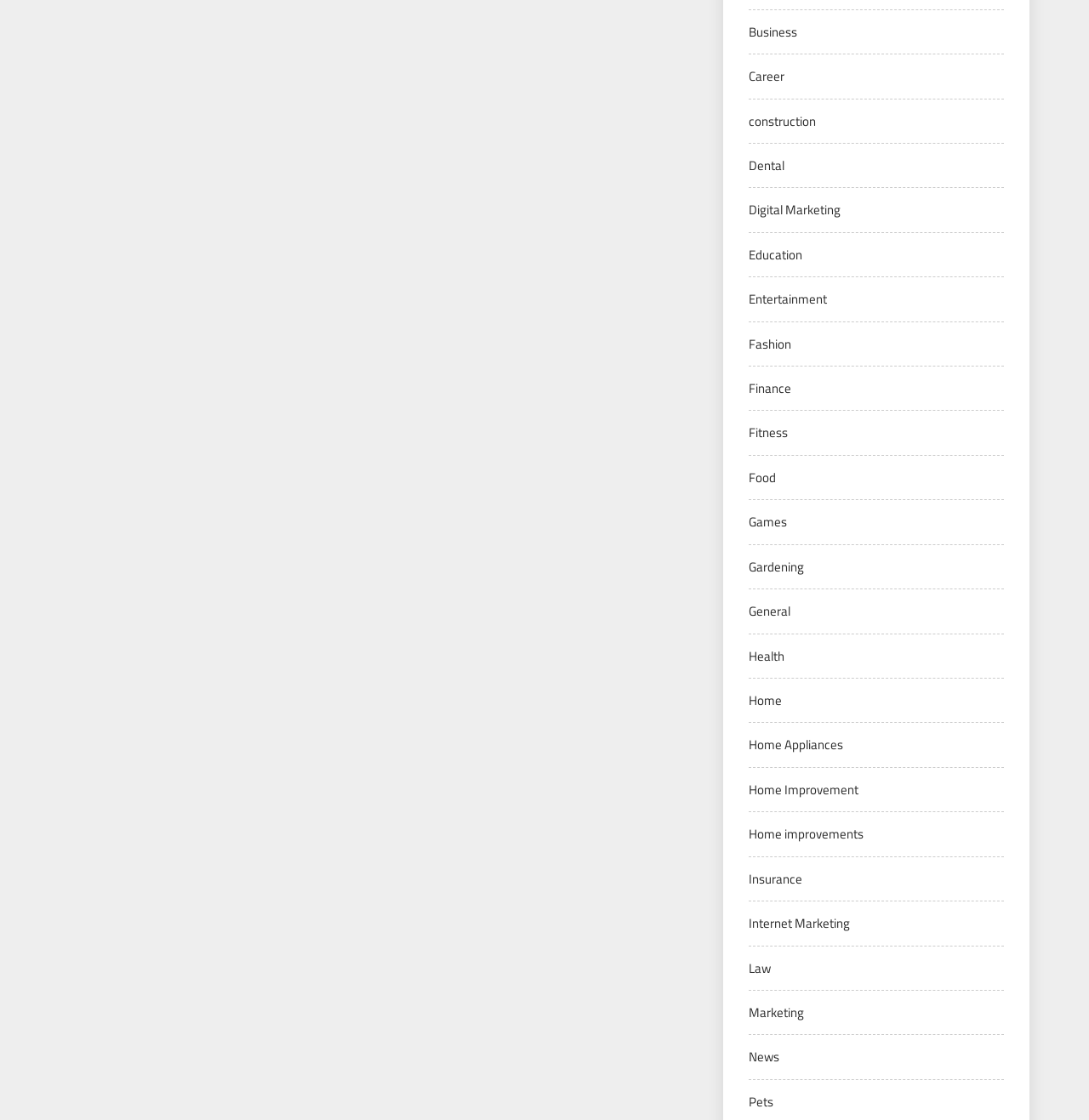Respond with a single word or phrase for the following question: 
What is the category next to 'Digital Marketing'?

Education